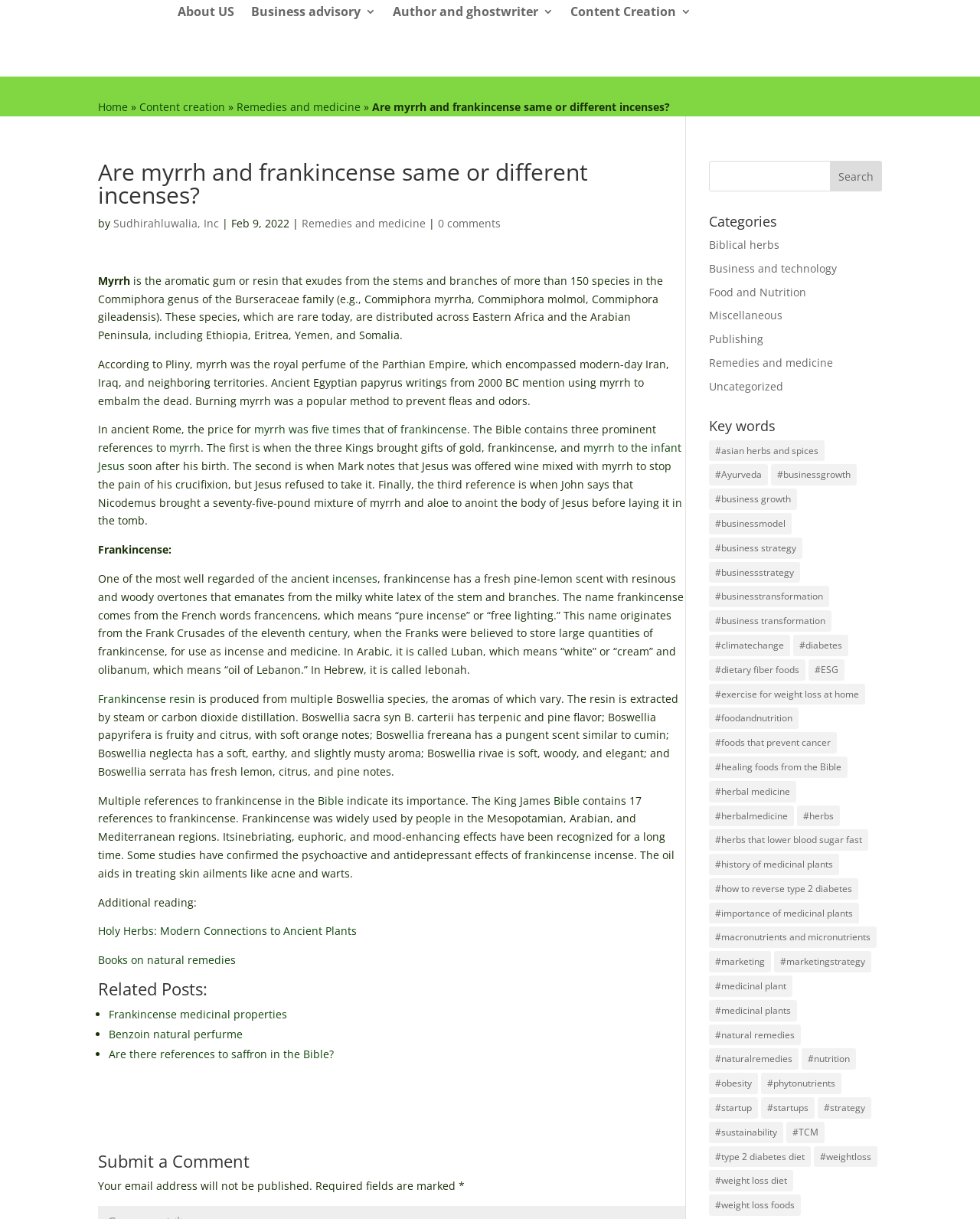Answer in one word or a short phrase: 
How many references to frankincense are in the Bible?

17